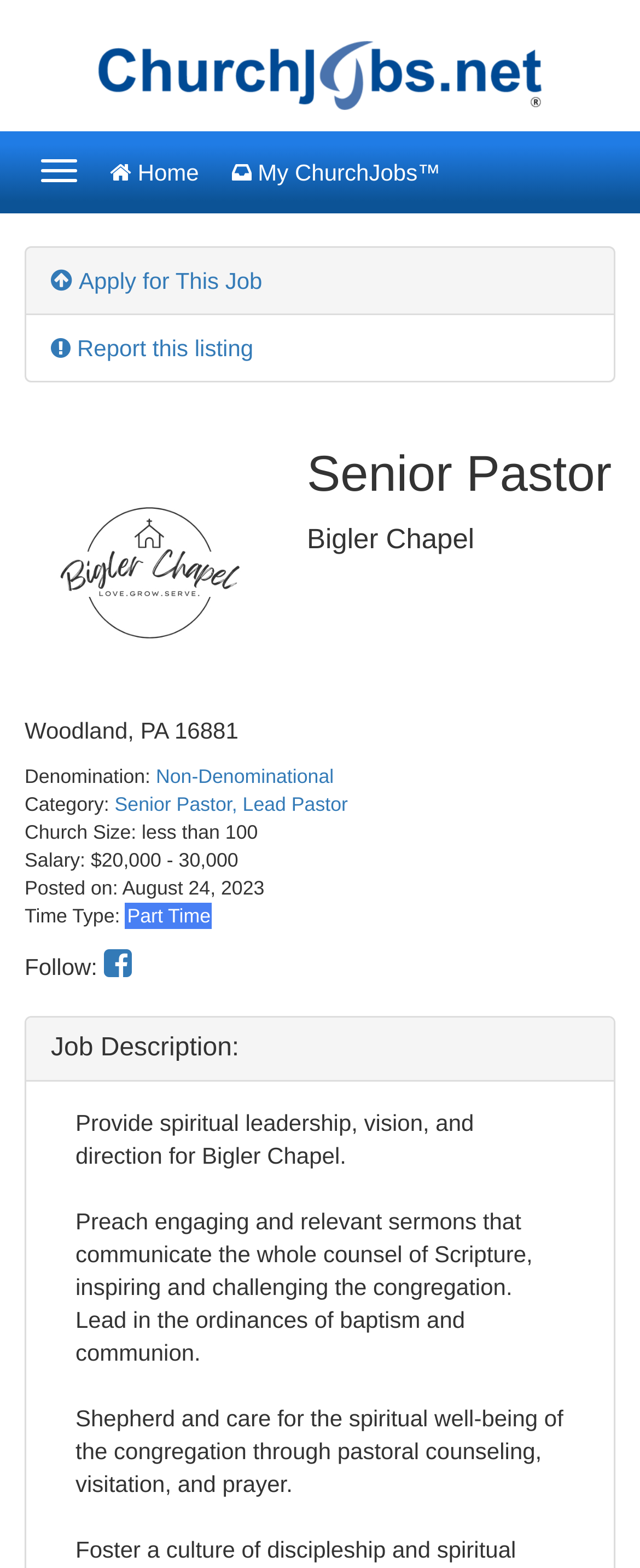Please specify the bounding box coordinates of the clickable region necessary for completing the following instruction: "Toggle navigation". The coordinates must consist of four float numbers between 0 and 1, i.e., [left, top, right, bottom].

[0.038, 0.092, 0.146, 0.126]